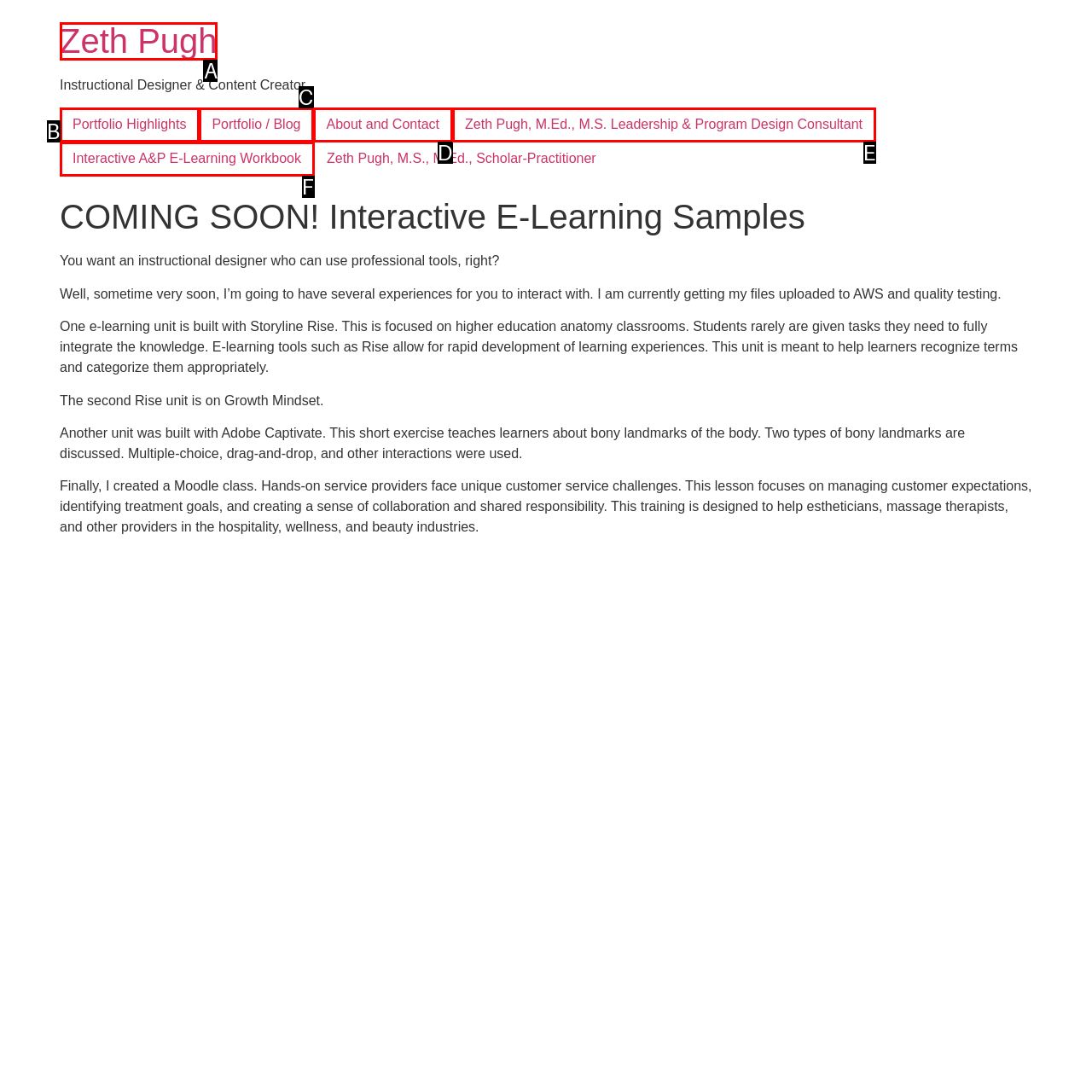Given the element description: Interactive A&P E-Learning Workbook, choose the HTML element that aligns with it. Indicate your choice with the corresponding letter.

F